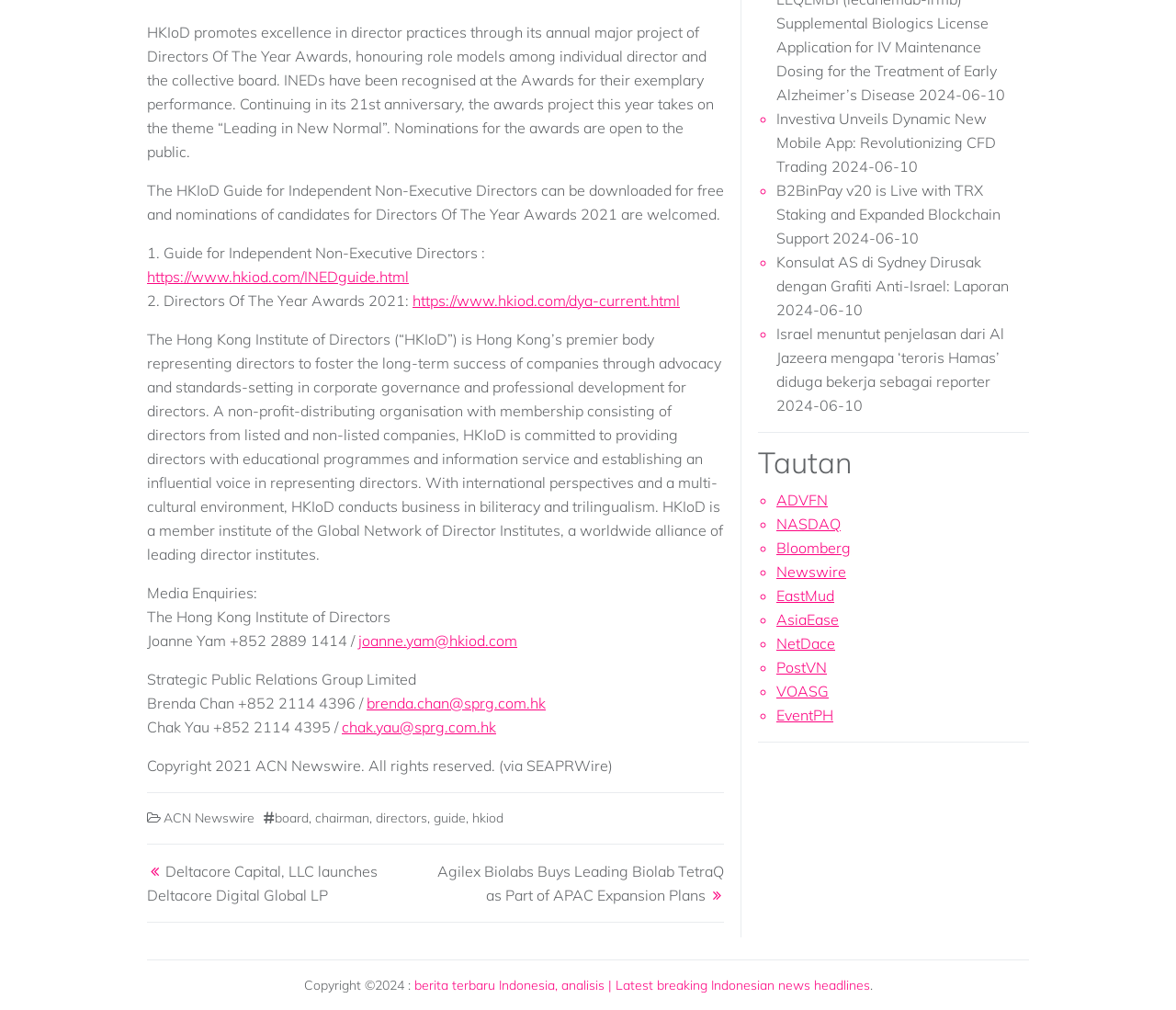Determine the bounding box coordinates of the region that needs to be clicked to achieve the task: "Read the news article 'Deltacore Capital, LLC launches Deltacore Digital Global LP'".

[0.125, 0.853, 0.321, 0.895]